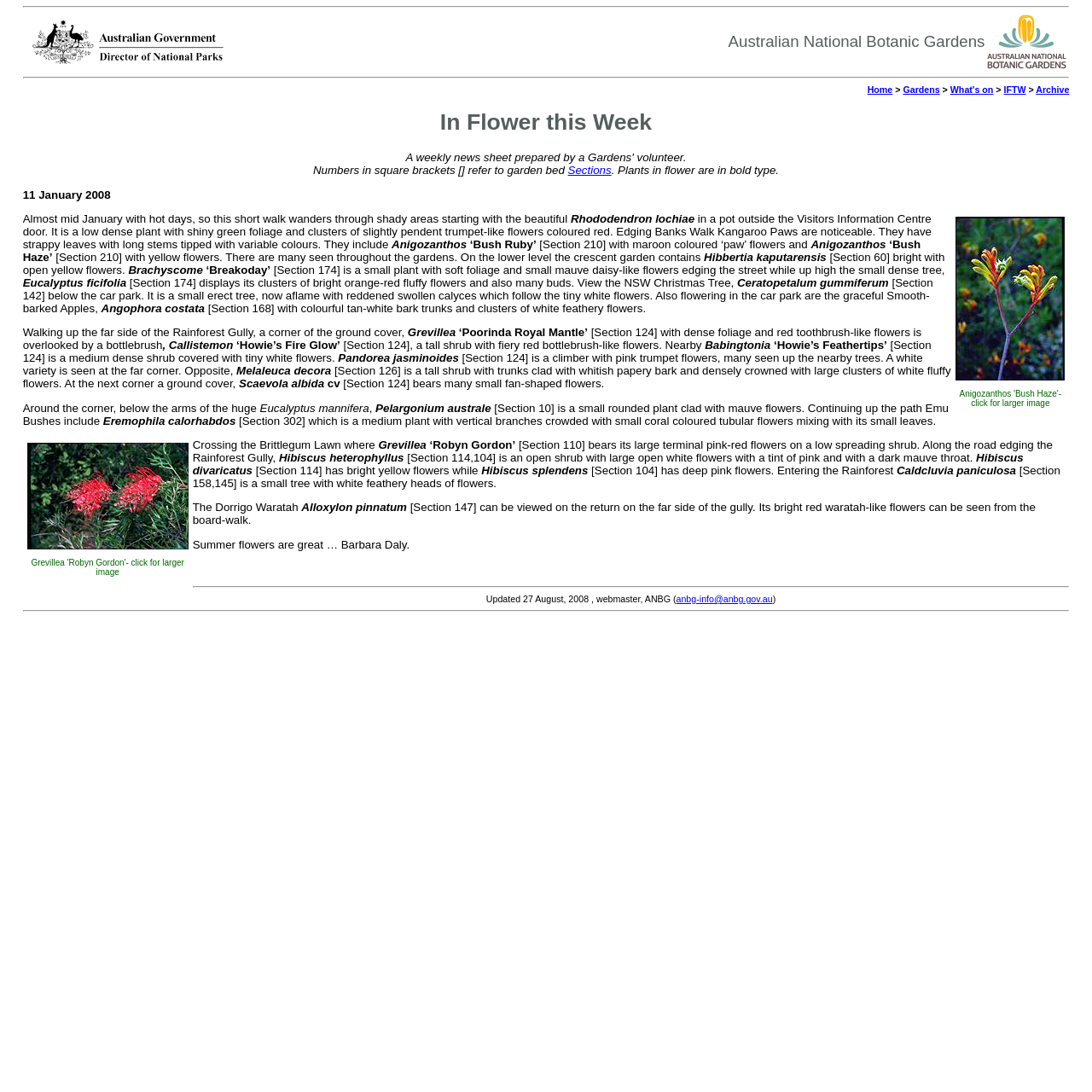Identify the bounding box coordinates of the element that should be clicked to fulfill this task: "View the 'flower image'". The coordinates should be provided as four float numbers between 0 and 1, i.e., [left, top, right, bottom].

[0.875, 0.198, 0.975, 0.348]